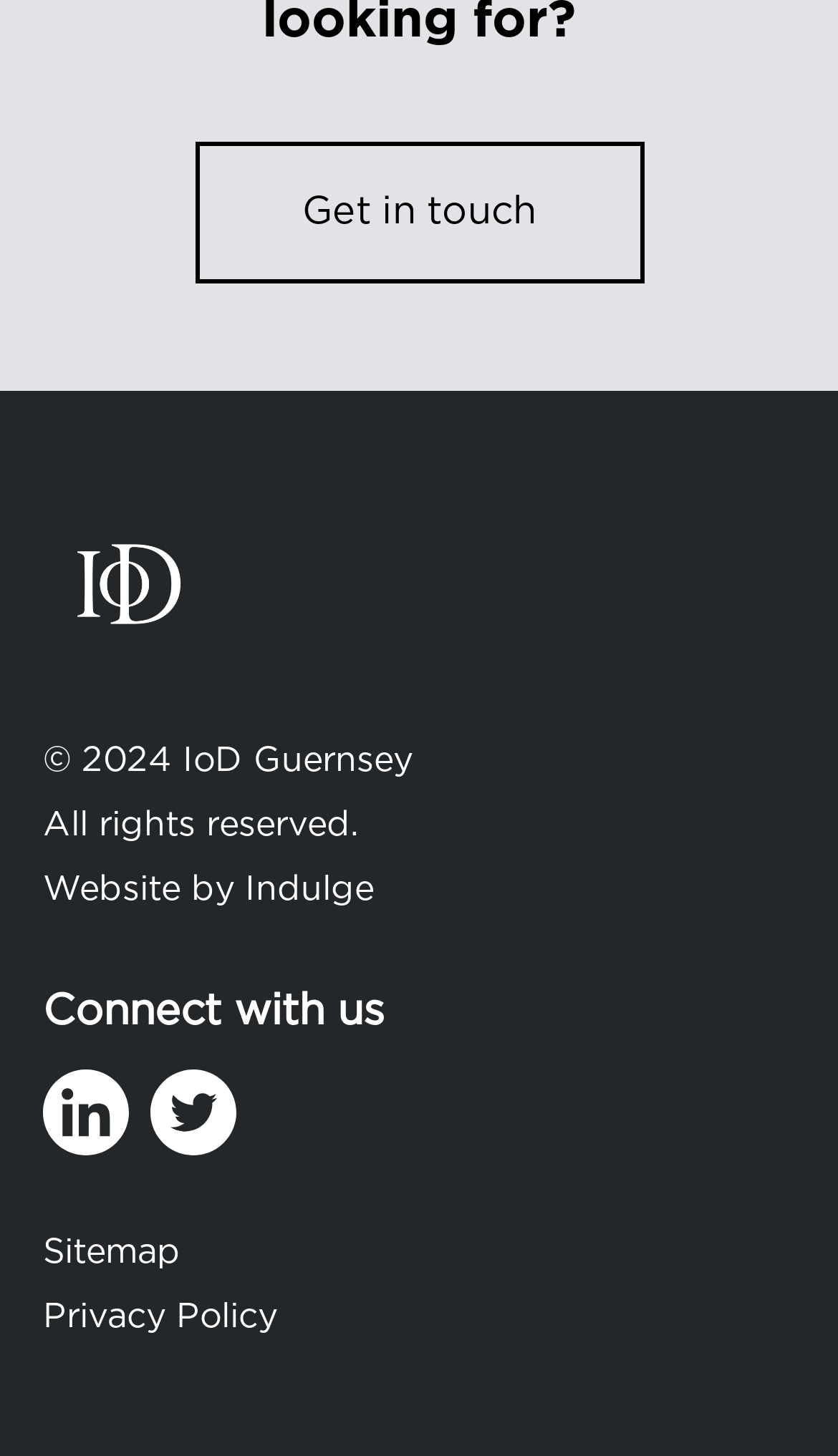Please give a one-word or short phrase response to the following question: 
What is the title of the section above the social media links?

Connect with us